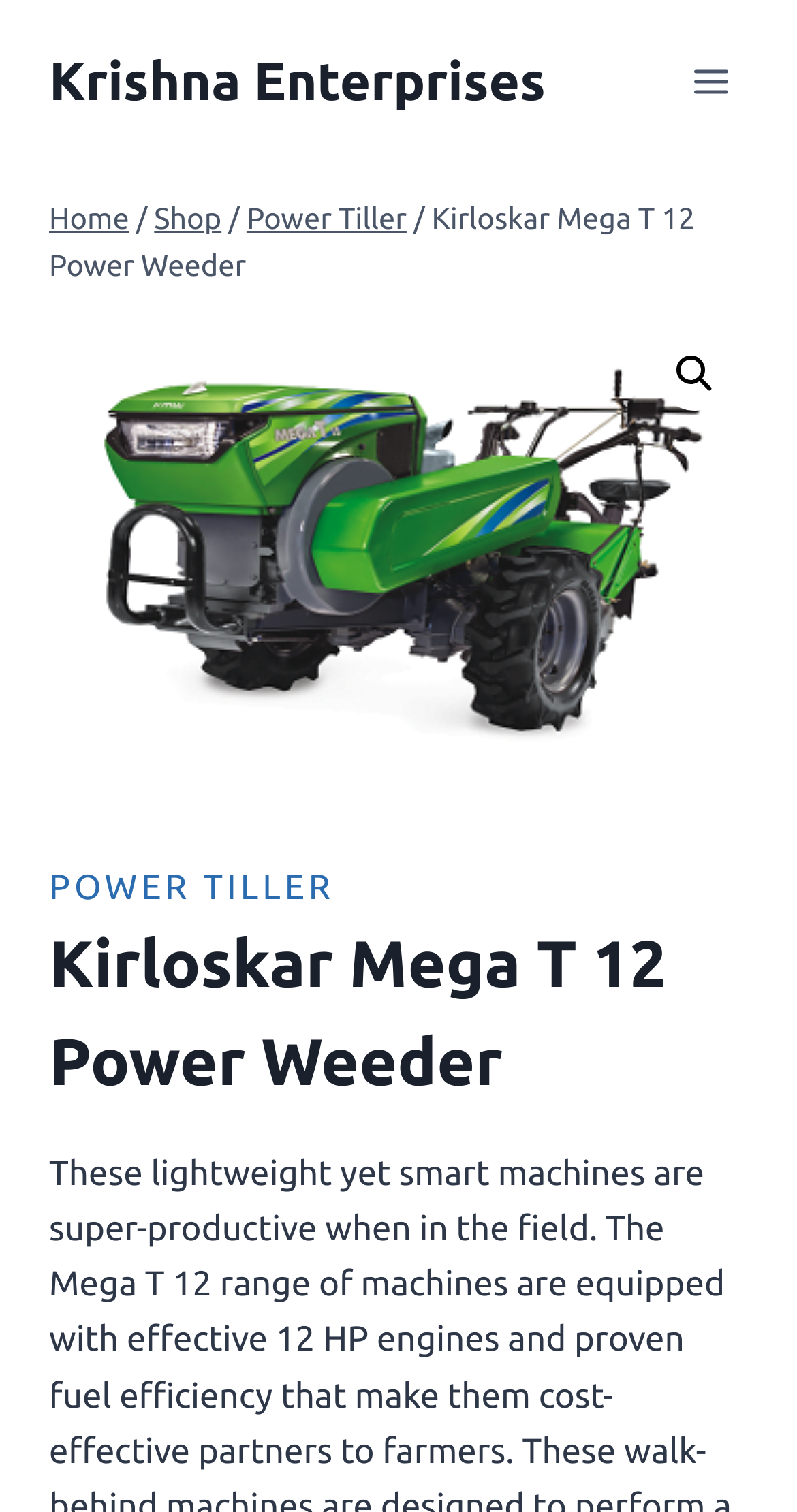Locate the bounding box coordinates of the clickable area to execute the instruction: "Go to Home page". Provide the coordinates as four float numbers between 0 and 1, represented as [left, top, right, bottom].

[0.062, 0.134, 0.162, 0.155]